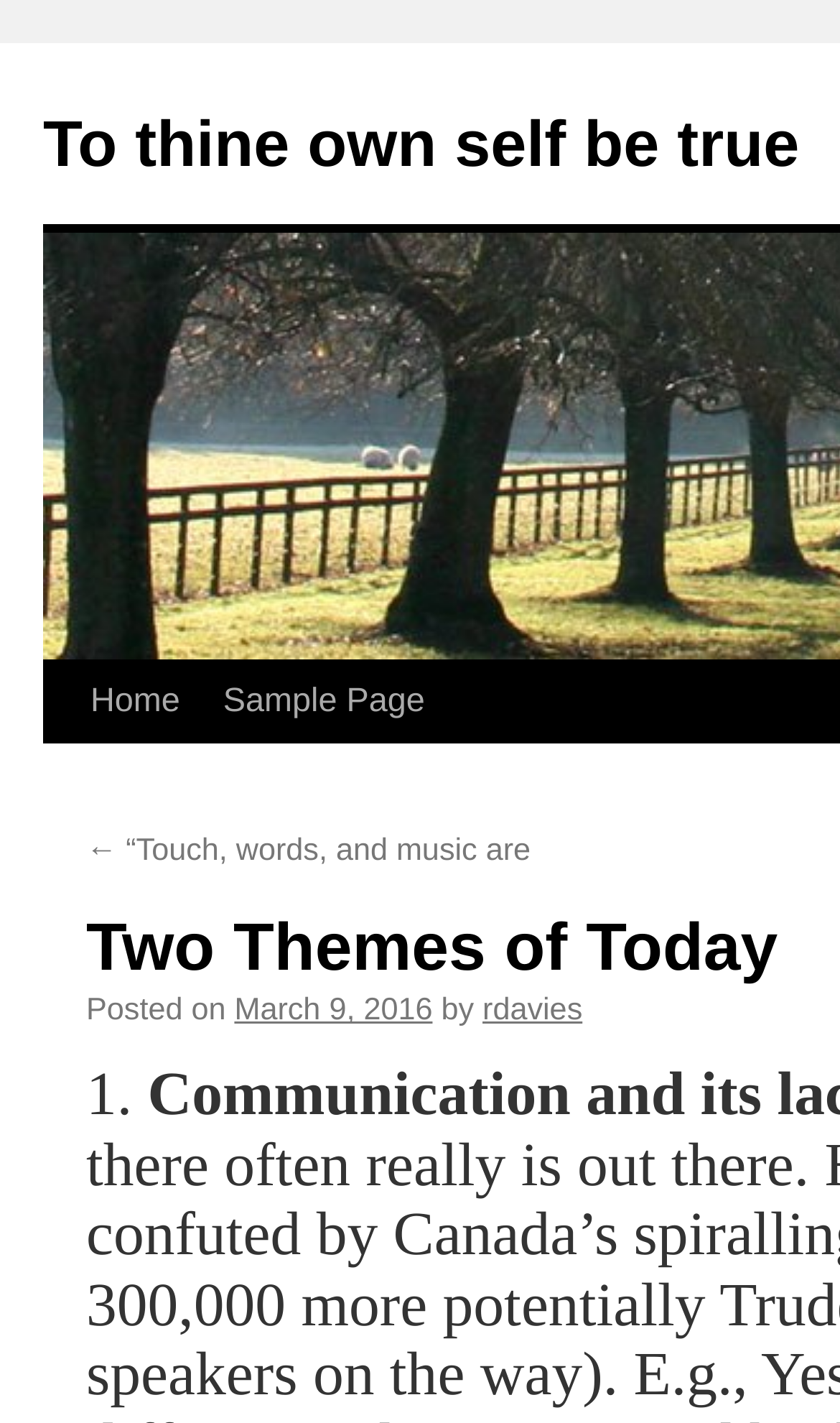Determine the bounding box coordinates of the section I need to click to execute the following instruction: "visit author's page". Provide the coordinates as four float numbers between 0 and 1, i.e., [left, top, right, bottom].

[0.574, 0.699, 0.693, 0.723]